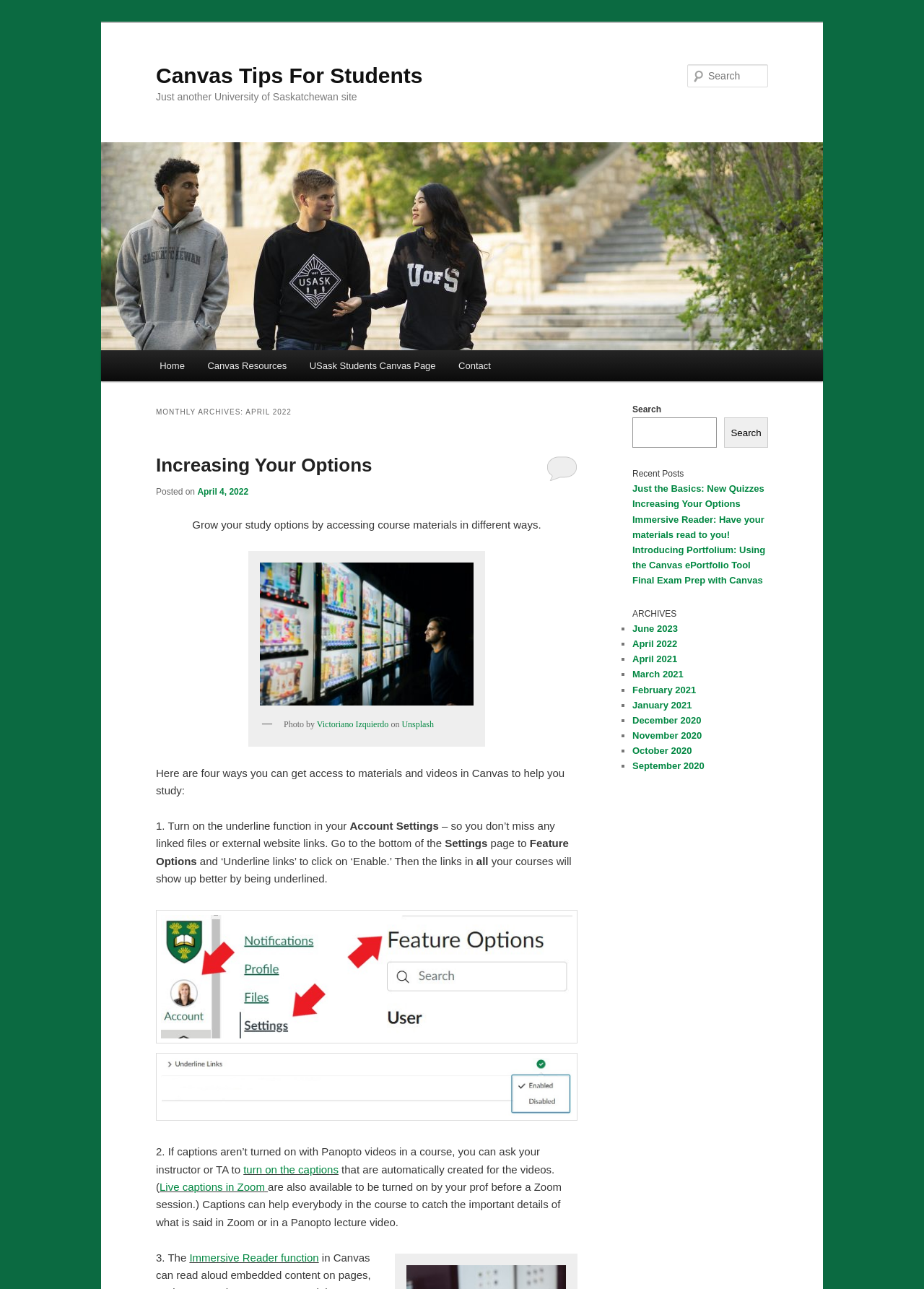Please determine the main heading text of this webpage.

Canvas Tips For Students